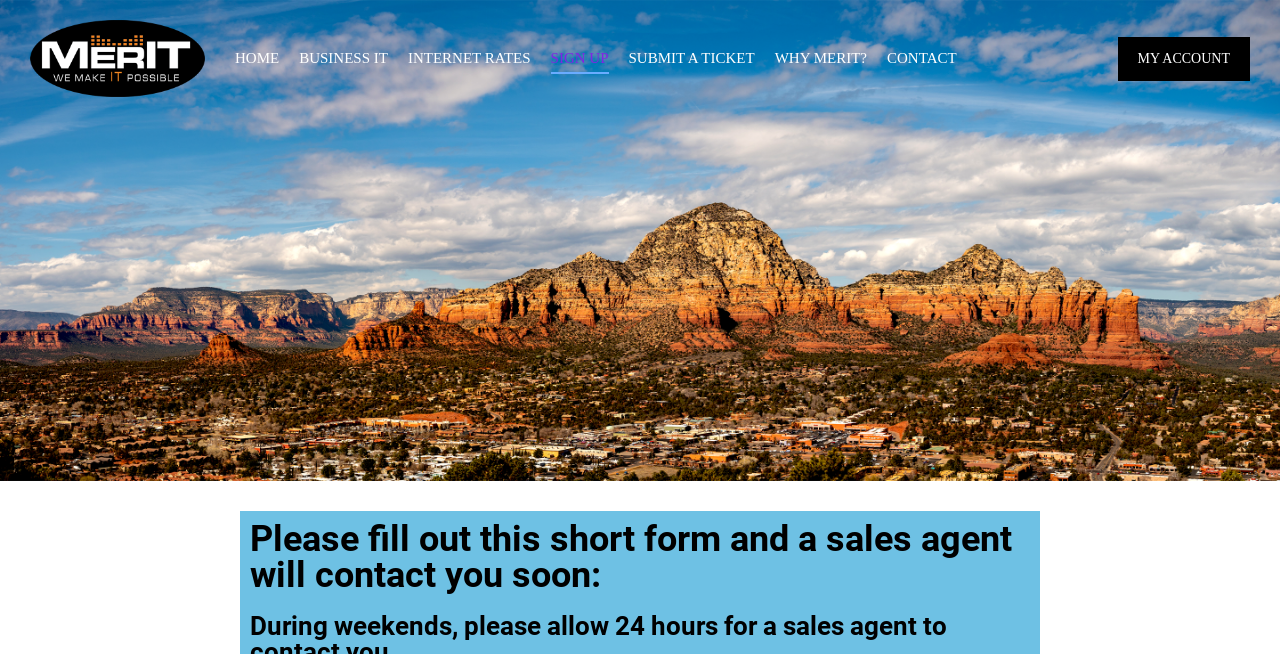Find the bounding box coordinates for the area that should be clicked to accomplish the instruction: "sign up".

[0.43, 0.07, 0.475, 0.109]